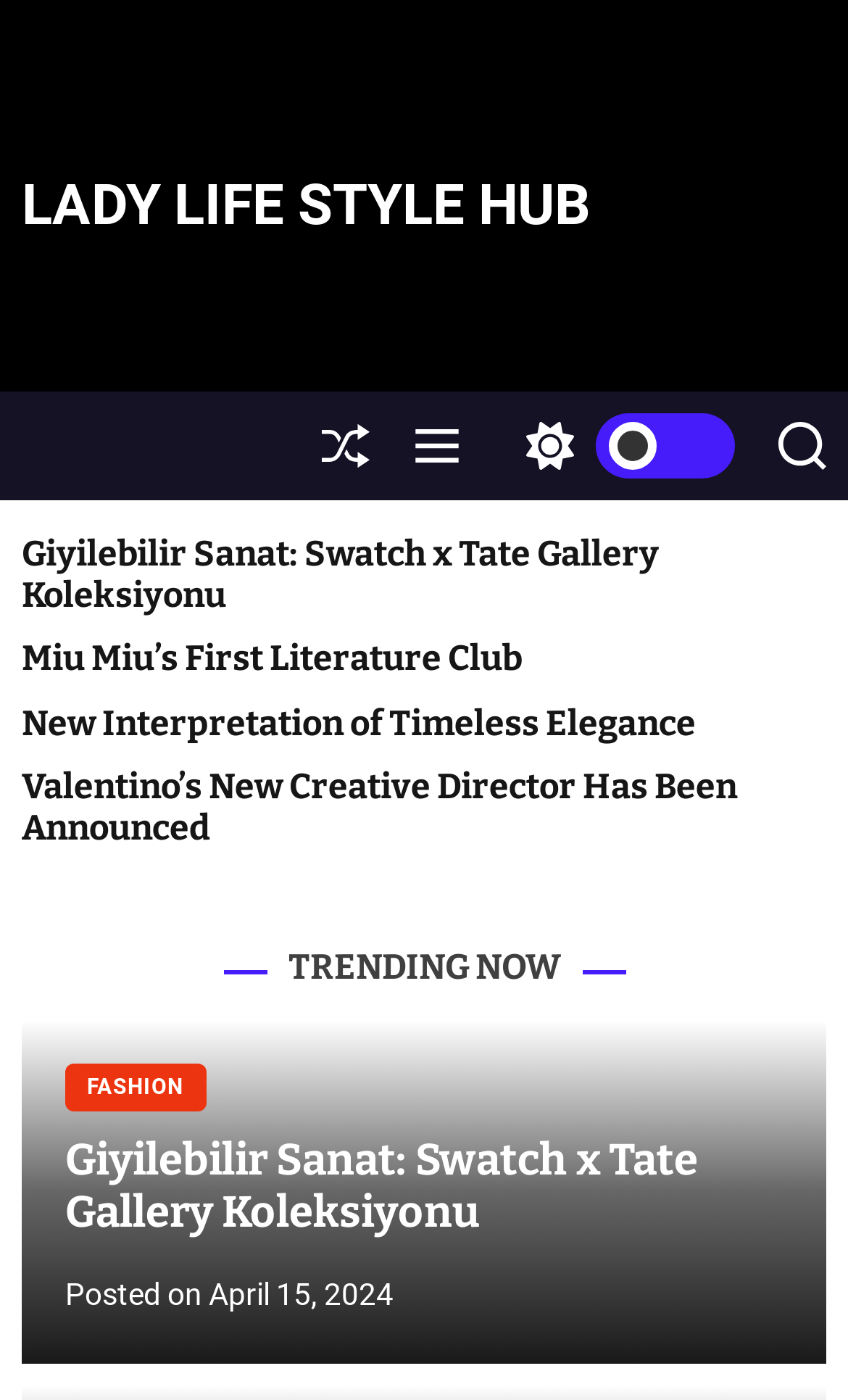How many articles are present on the webpage?
Kindly give a detailed and elaborate answer to the question.

There are five article elements present on the webpage, each with a heading and a link, indicating that there are five articles on the webpage.